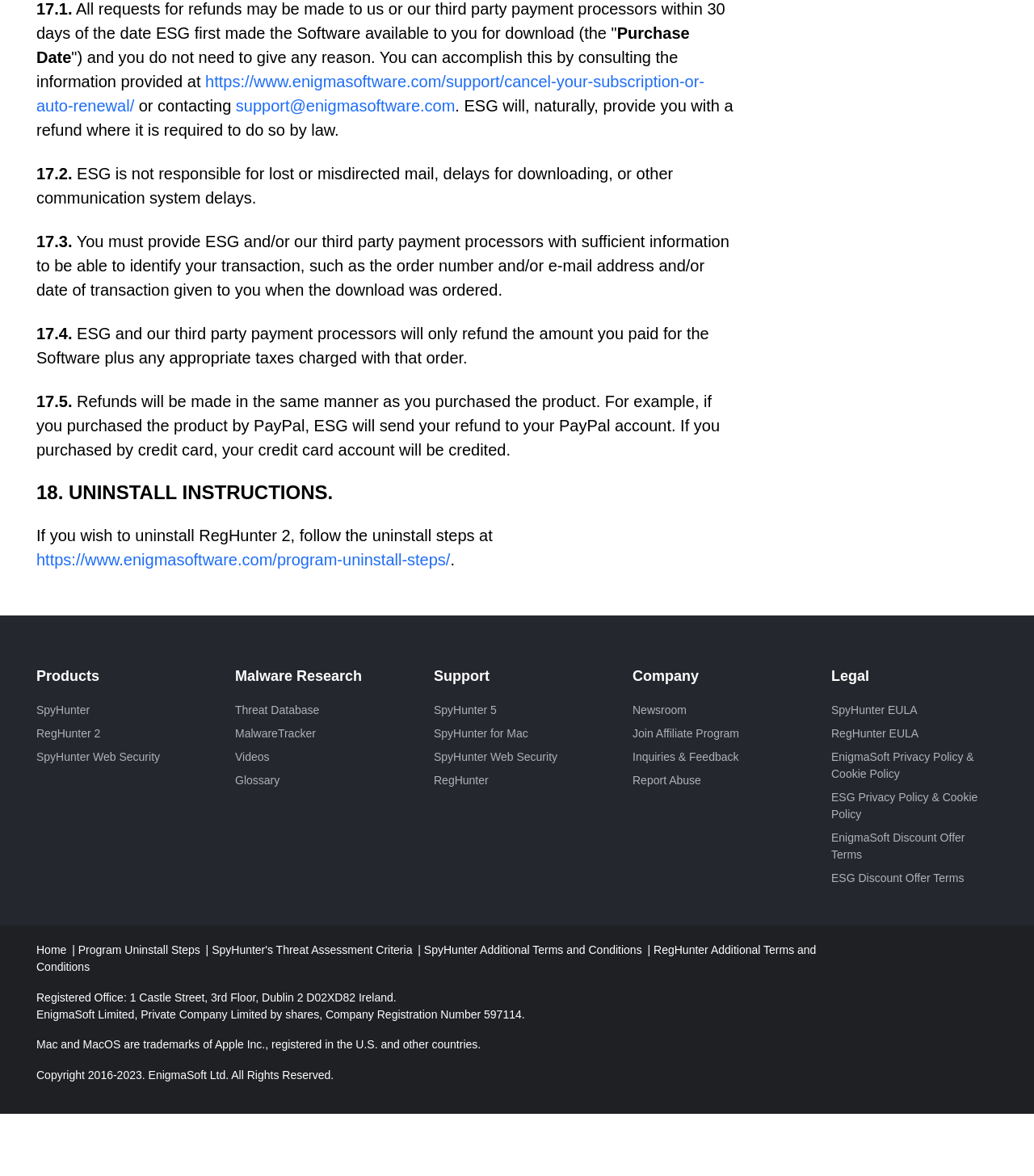Provide the bounding box coordinates for the area that should be clicked to complete the instruction: "Click the 'SUBSCRIBE' button".

None